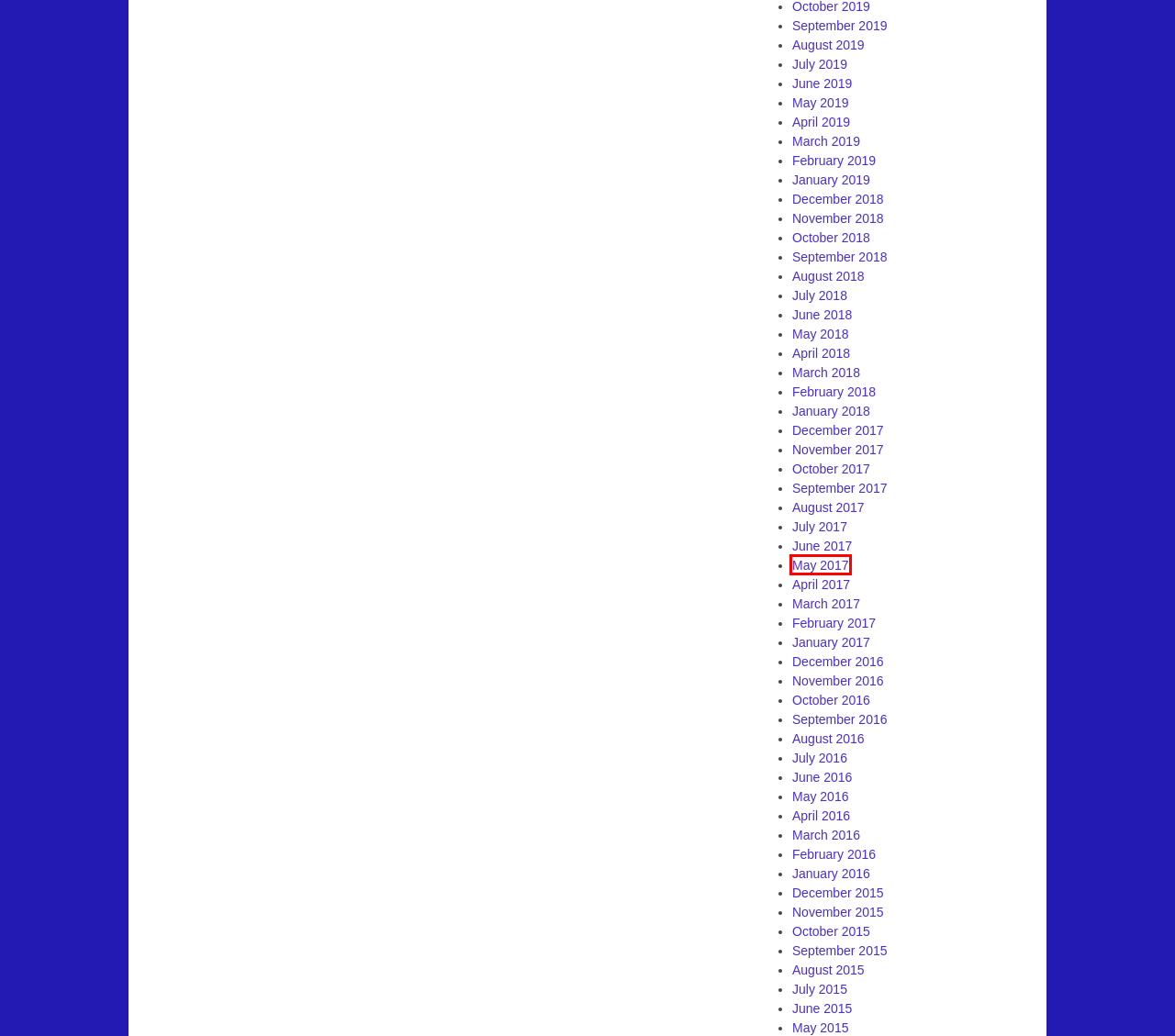Examine the screenshot of a webpage with a red bounding box around a UI element. Select the most accurate webpage description that corresponds to the new page after clicking the highlighted element. Here are the choices:
A. 2017  August : International Aid and Development
B. 2016  December : International Aid and Development
C. 2019  September : International Aid and Development
D. 2017  May : International Aid and Development
E. 2015  September : International Aid and Development
F. 2018  April : International Aid and Development
G. 2018  November : International Aid and Development
H. 2016  April : International Aid and Development

D